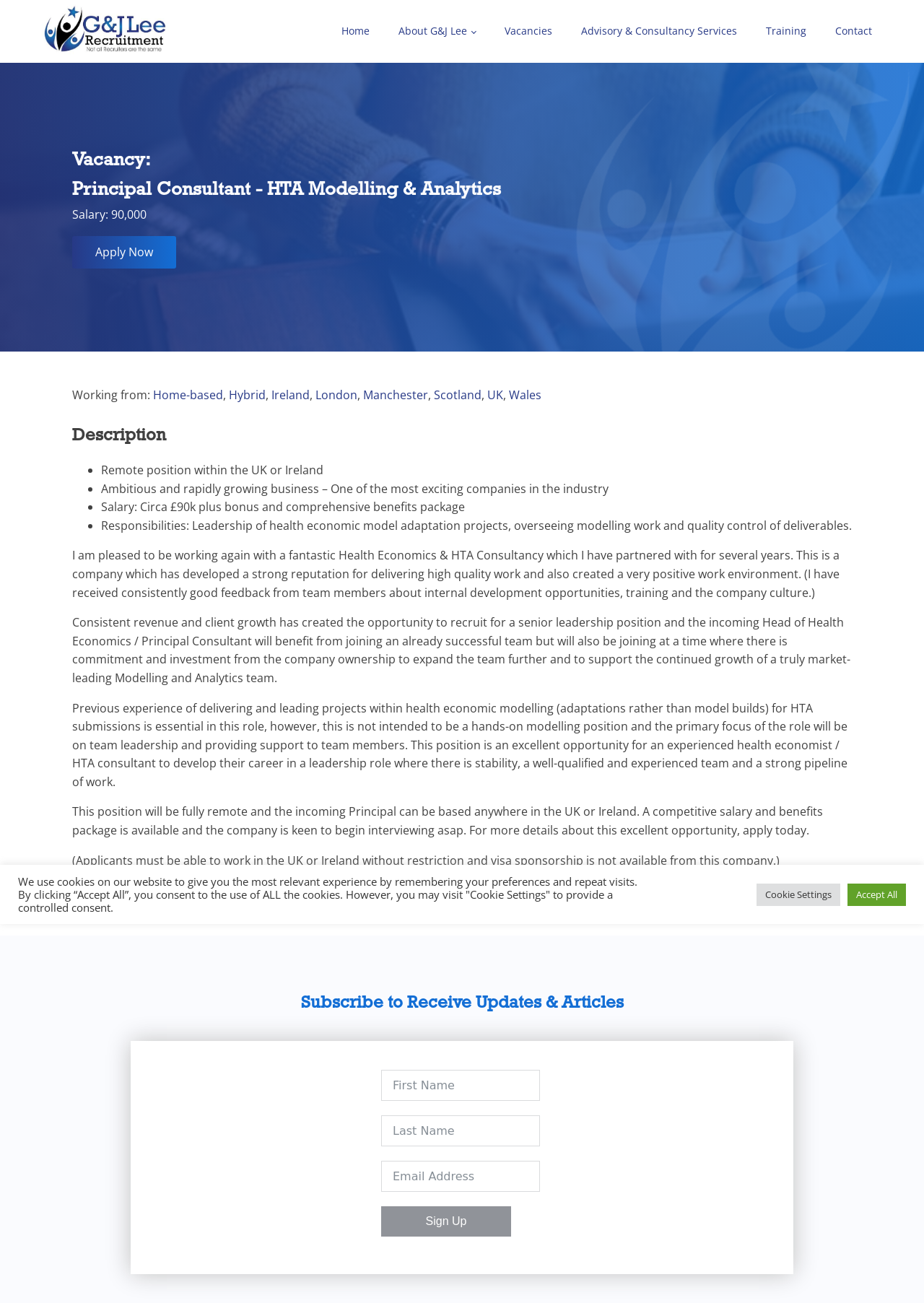Where can the Principal Consultant be based?
Use the image to answer the question with a single word or phrase.

UK or Ireland